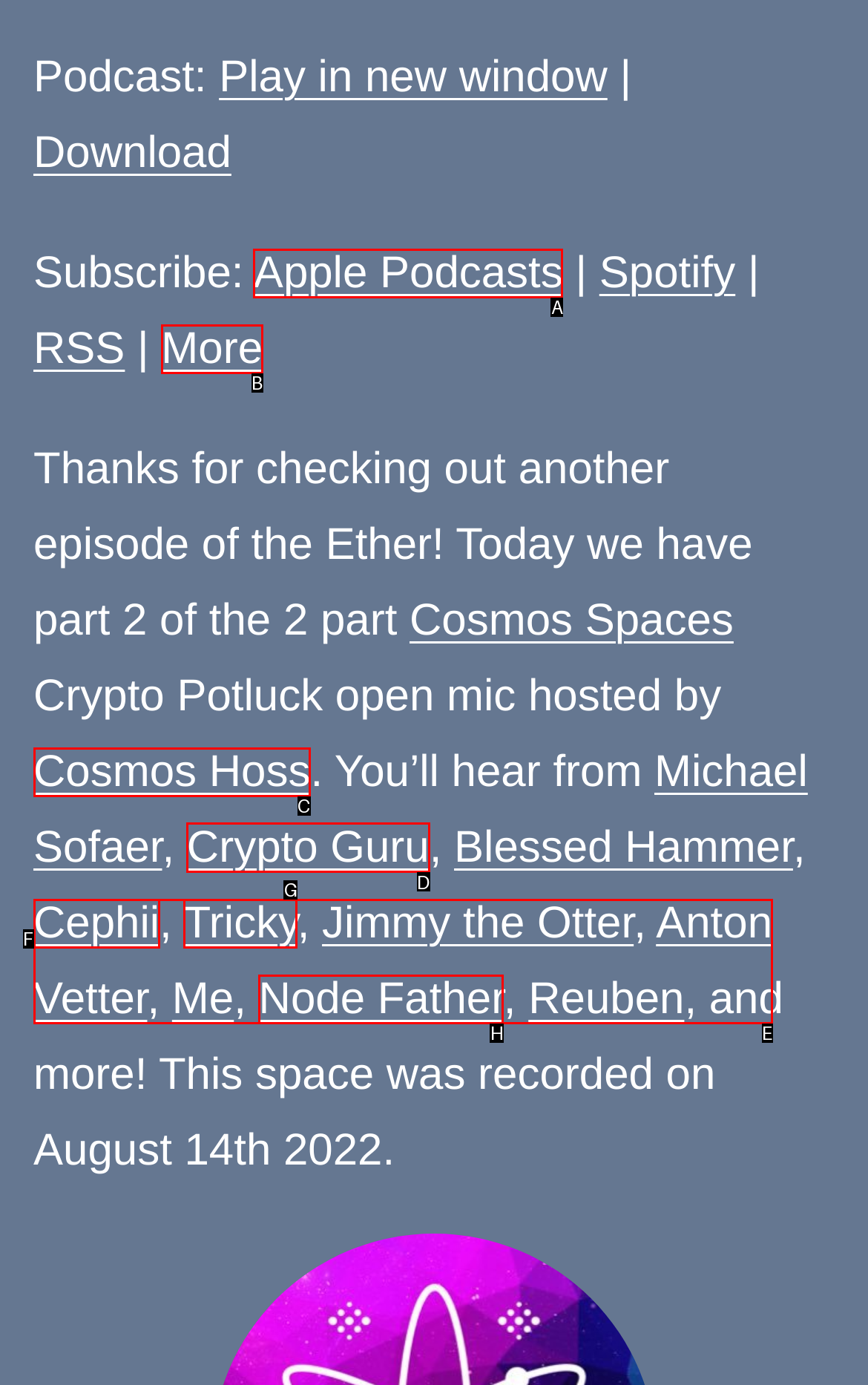Choose the UI element you need to click to carry out the task: Check out the Crypto Guru's profile.
Respond with the corresponding option's letter.

D